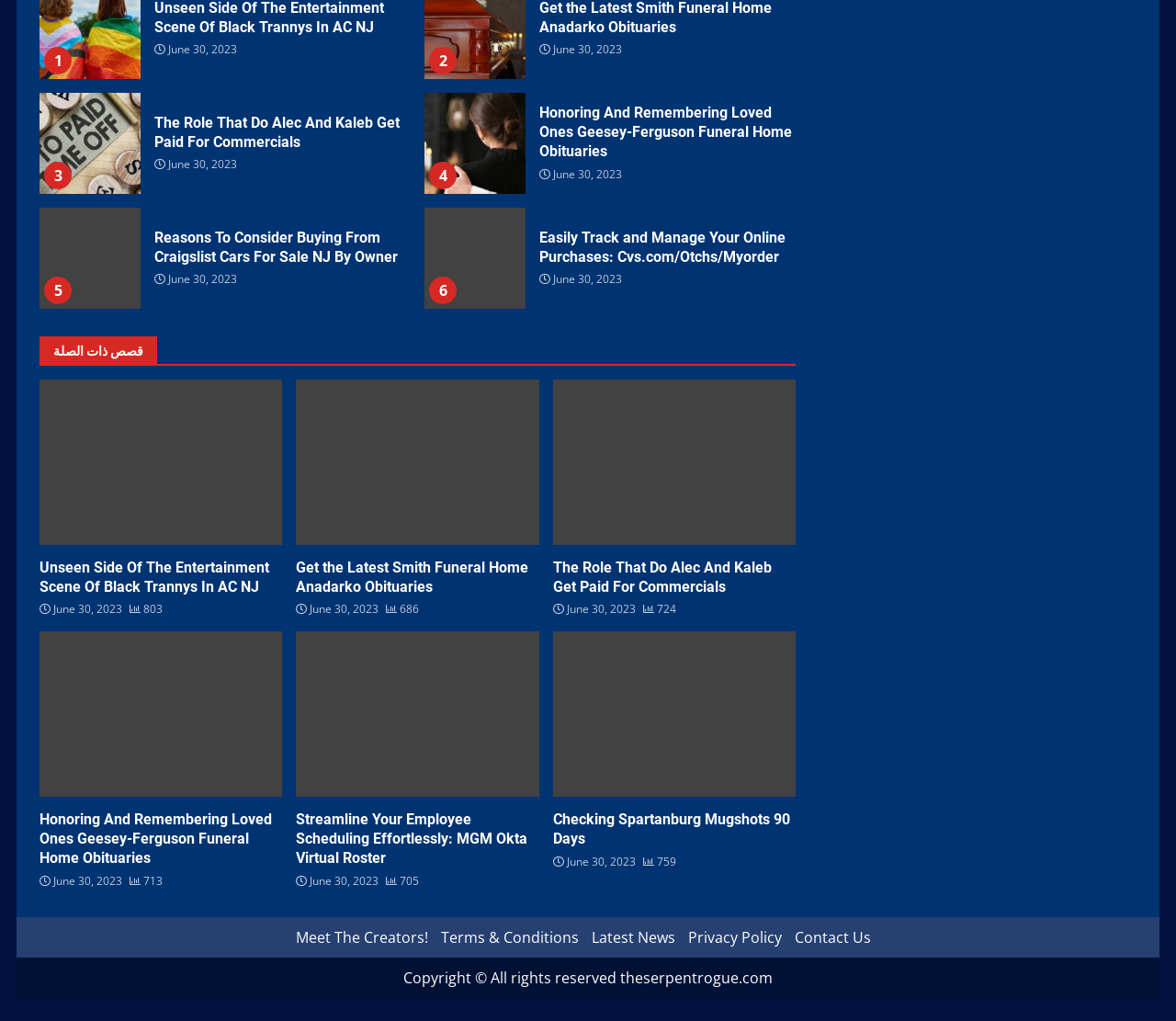Please respond in a single word or phrase: 
How many articles are listed on the webpage?

9